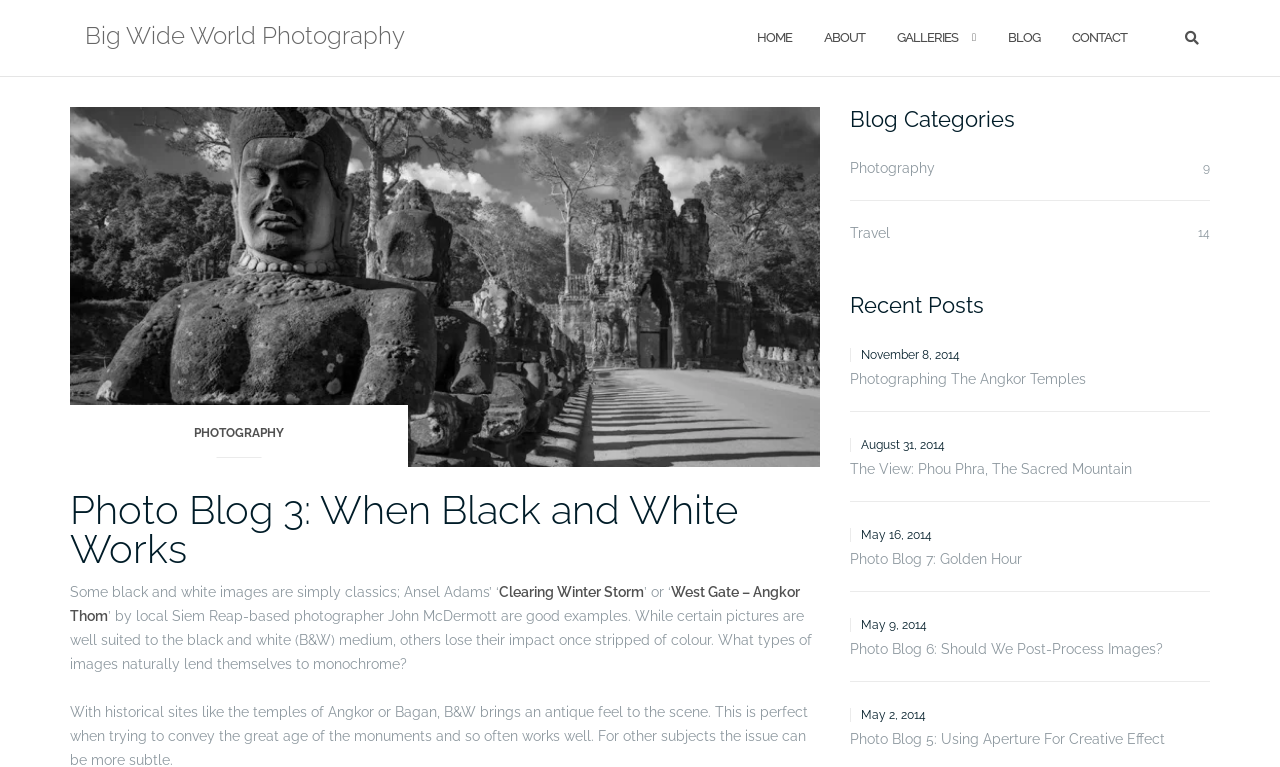Highlight the bounding box of the UI element that corresponds to this description: "Clearing Winter Storm".

[0.39, 0.761, 0.503, 0.782]